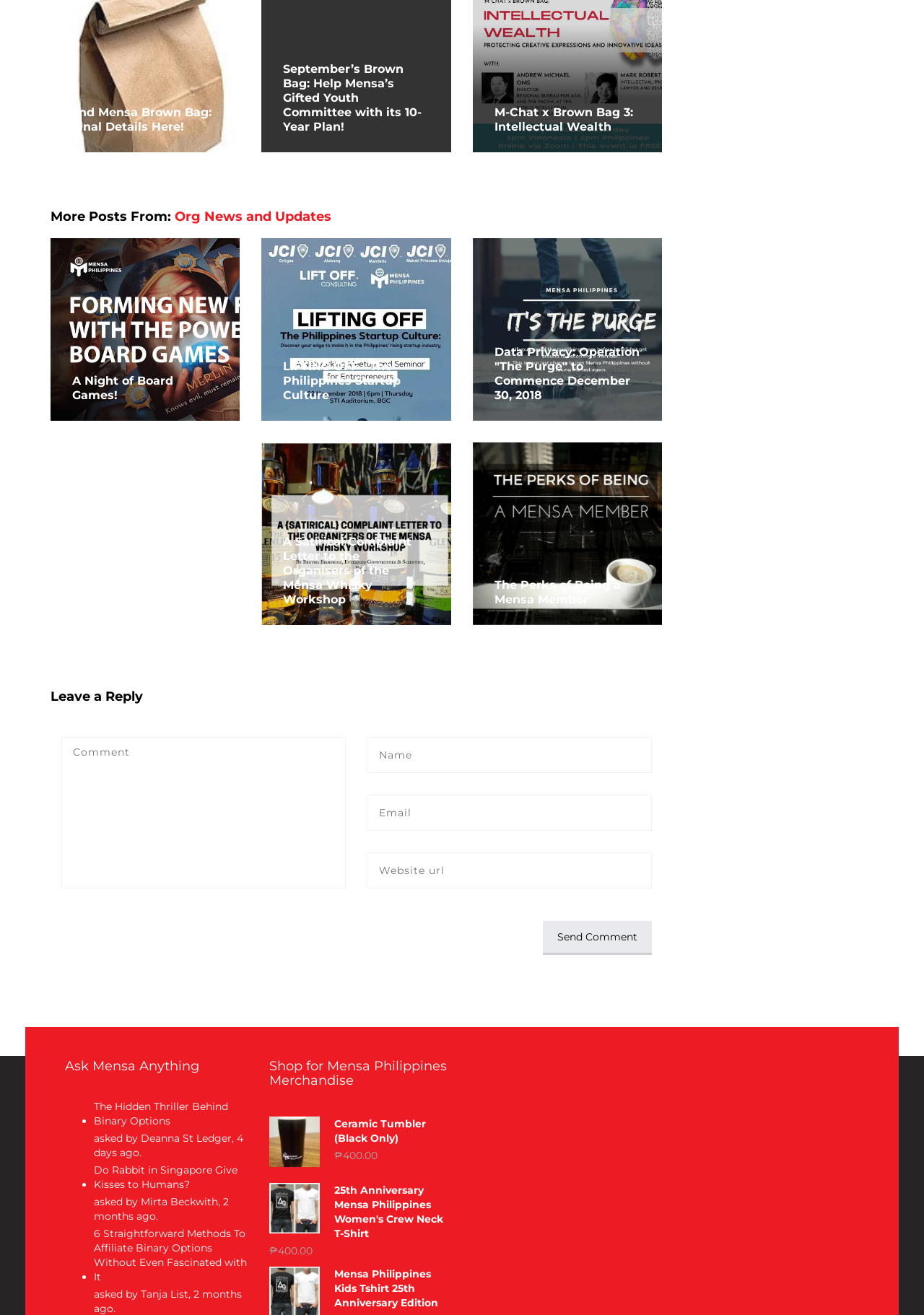Please specify the bounding box coordinates of the clickable region necessary for completing the following instruction: "Click on the '2nd Mensa Brown Bag: Final Details Here!' link". The coordinates must consist of four float numbers between 0 and 1, i.e., [left, top, right, bottom].

[0.078, 0.08, 0.229, 0.101]